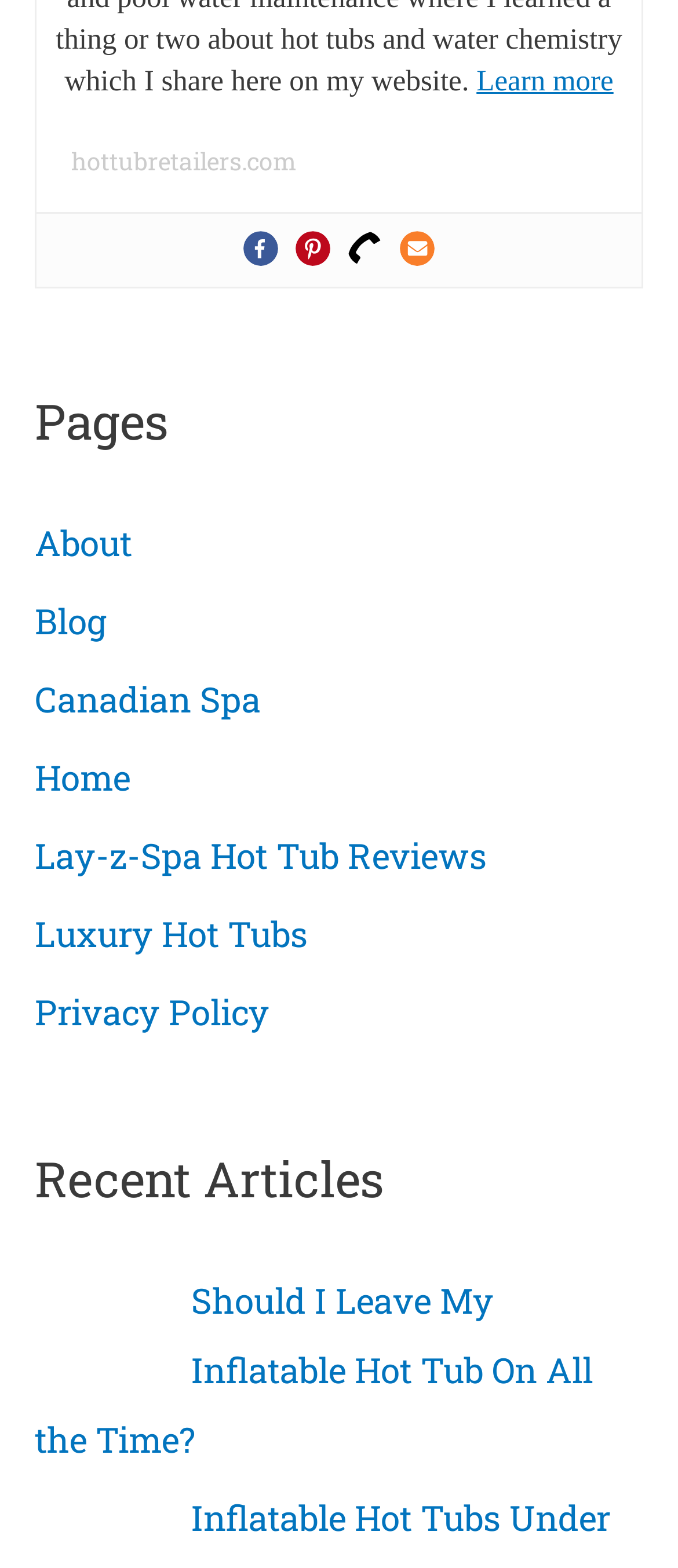Pinpoint the bounding box coordinates of the clickable area necessary to execute the following instruction: "Read About page". The coordinates should be given as four float numbers between 0 and 1, namely [left, top, right, bottom].

[0.051, 0.331, 0.195, 0.36]